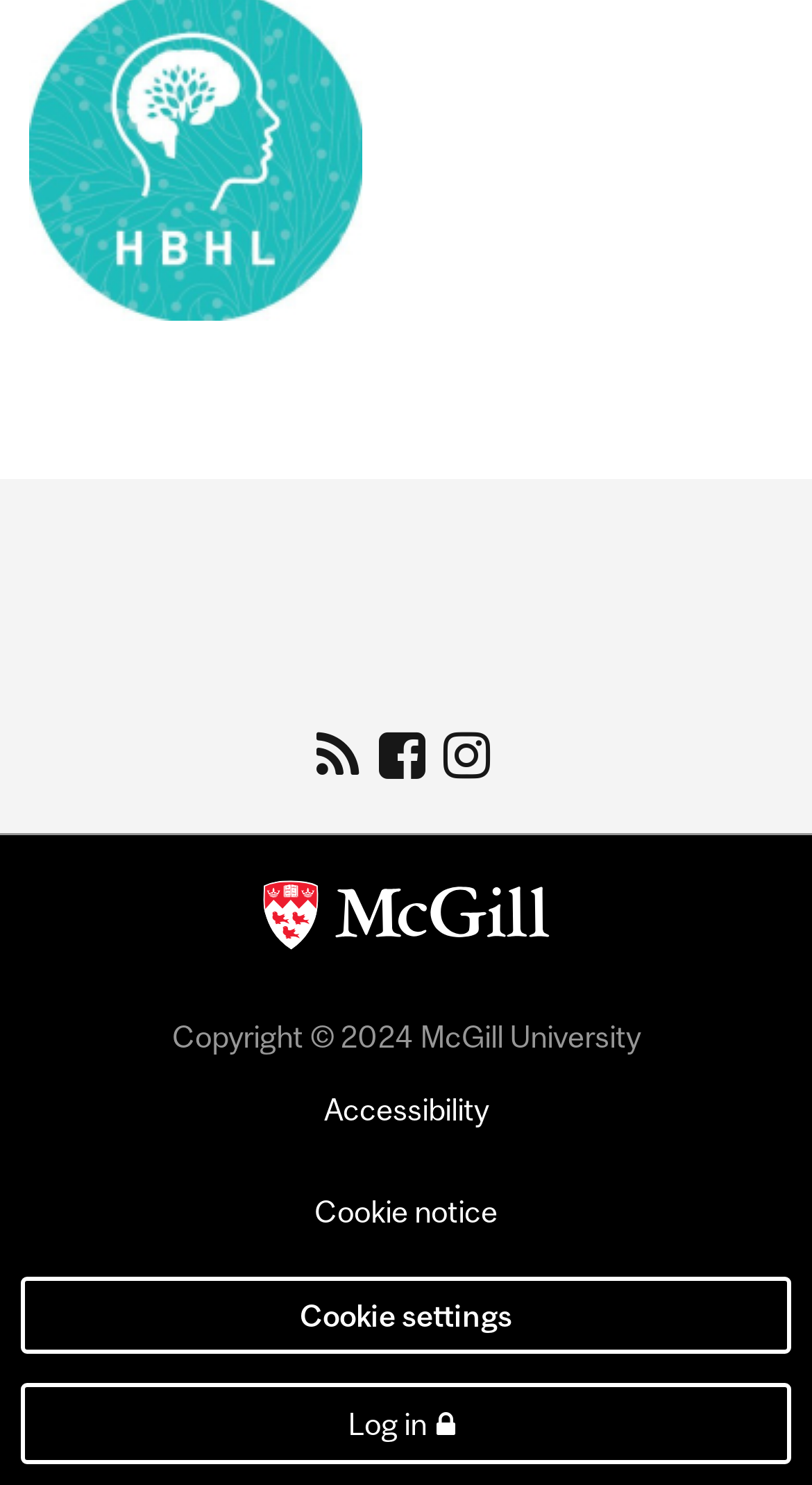What is the name of the university? Based on the screenshot, please respond with a single word or phrase.

McGill University